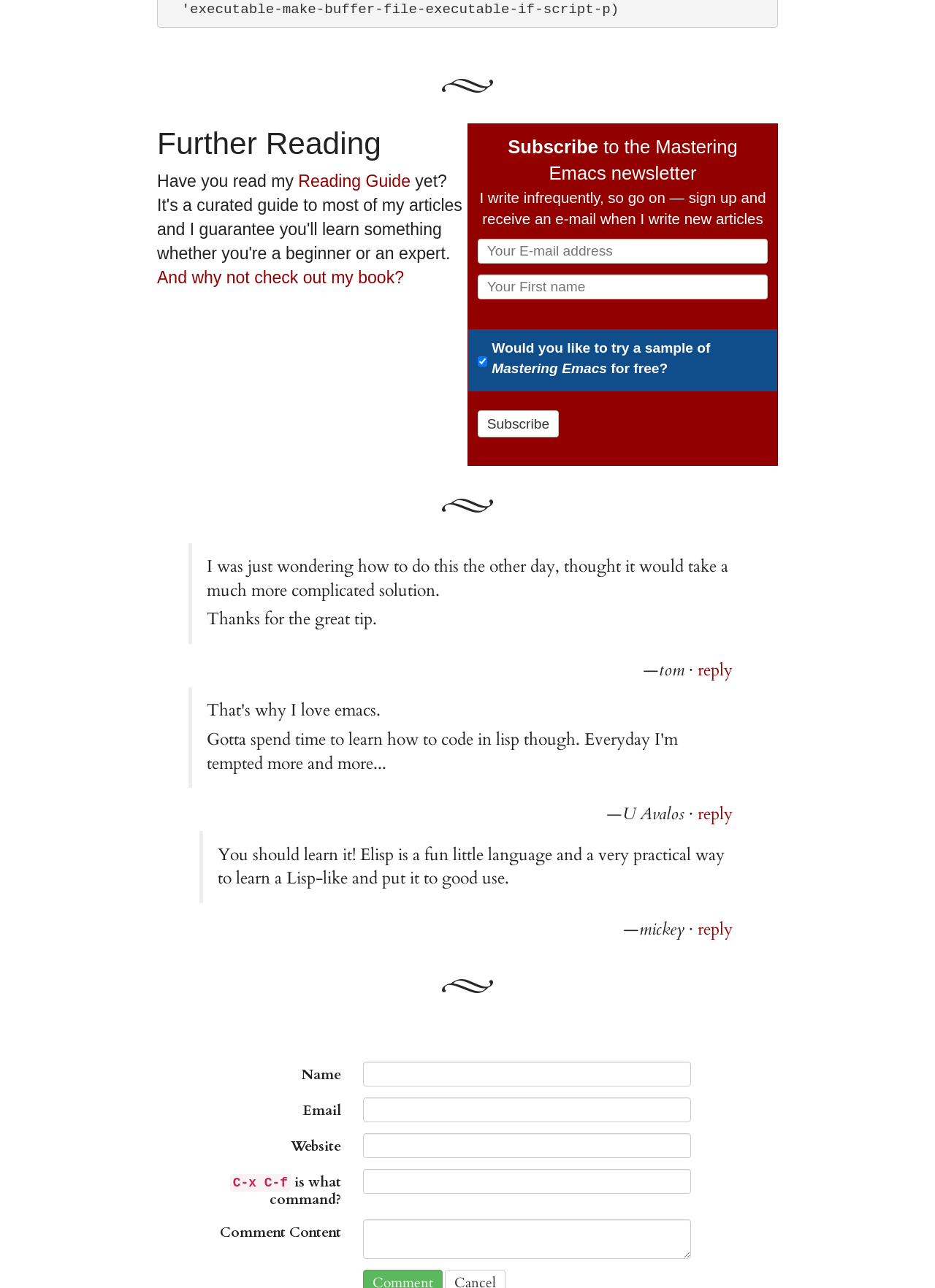What is the label above the first textbox in the comment section?
Please ensure your answer is as detailed and informative as possible.

In the comment section, I found a series of textboxes and labels. The first label is 'Name', which is located above the first textbox. This suggests that users are required to enter their name in this field.